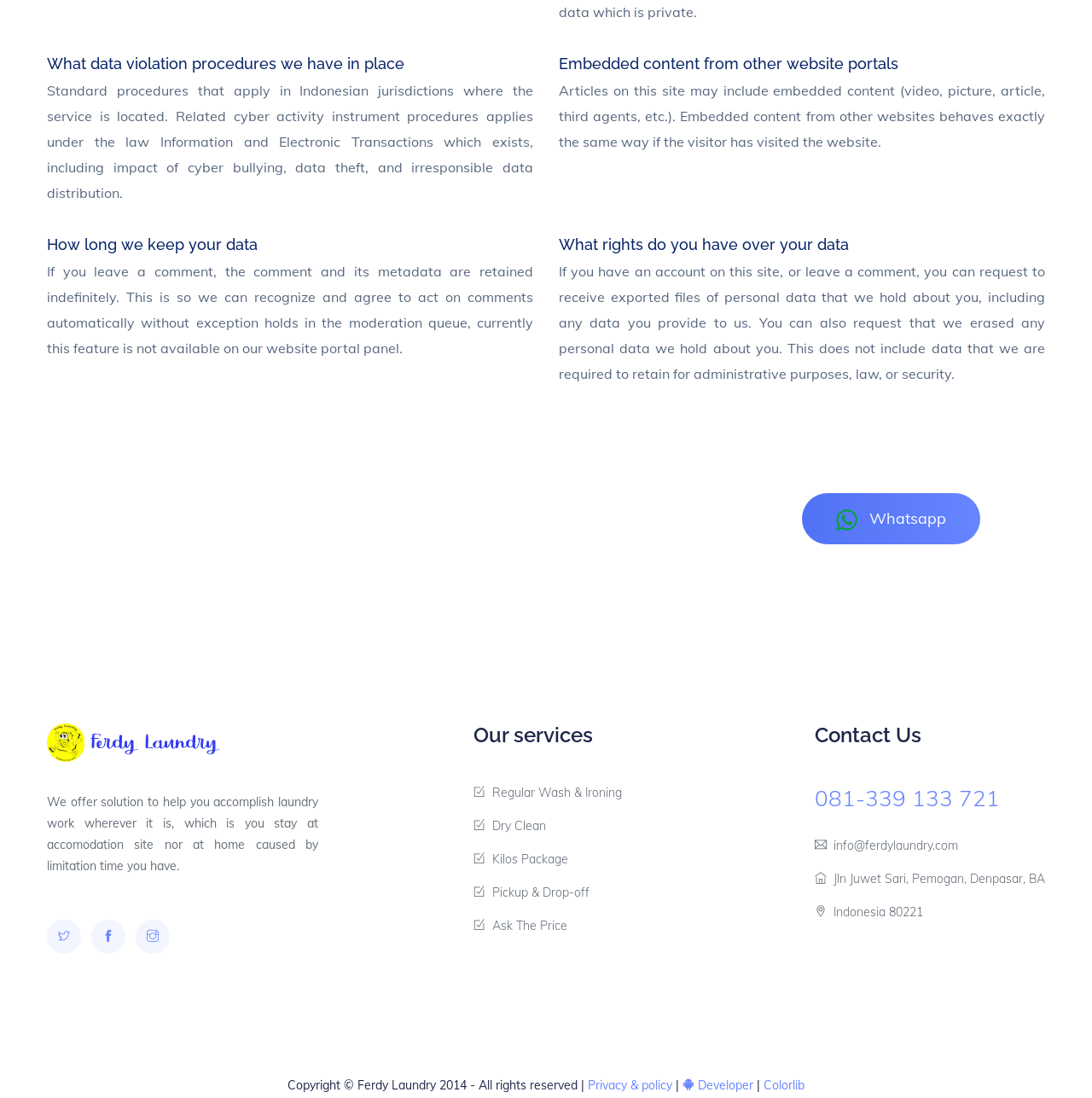What is the name of the laundry service?
Refer to the image and give a detailed response to the question.

The answer can be found in the link 'Pick-up and drop-off laundry services in Denpasar, Bali and its surrounding area | Ferdy Laundry Bali' which indicates that Ferdy Laundry is the name of the laundry service.